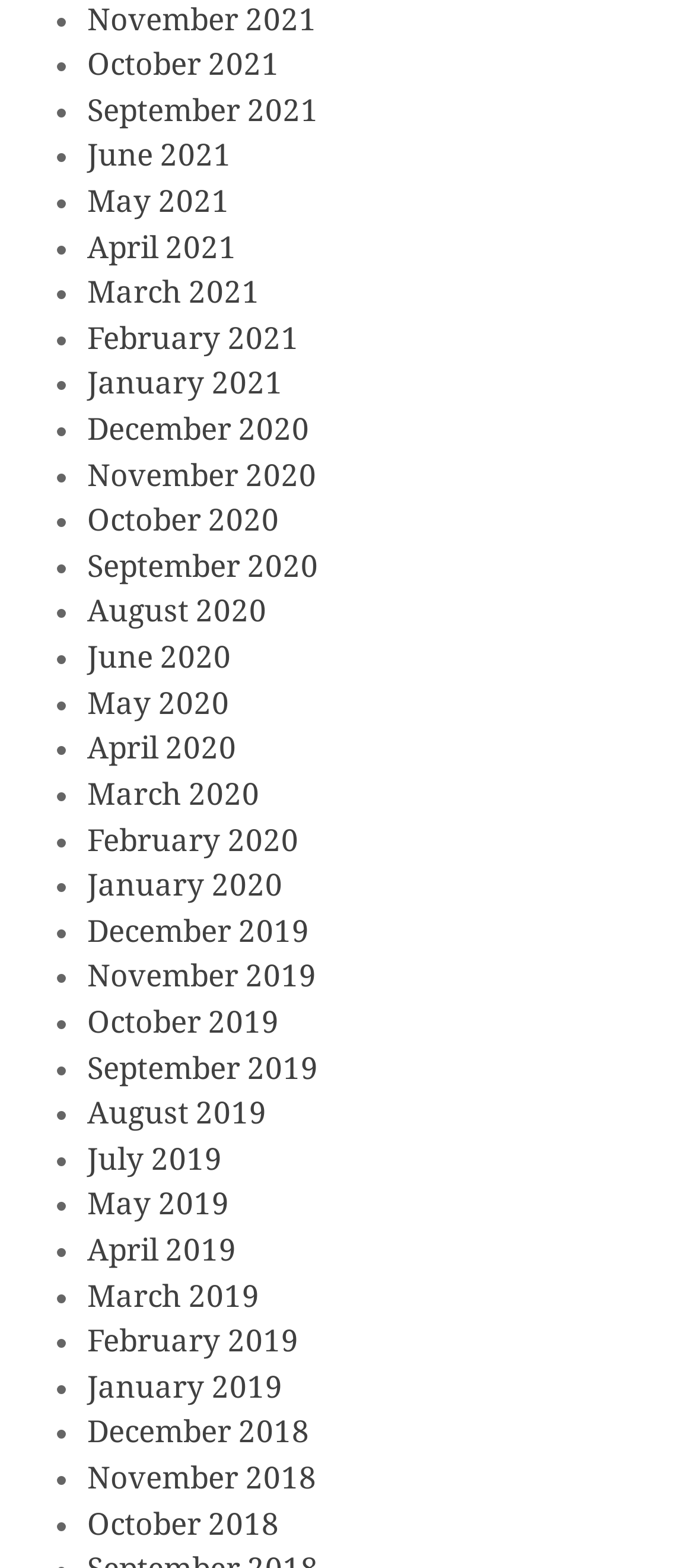Determine the bounding box of the UI component based on this description: "December 2020". The bounding box coordinates should be four float values between 0 and 1, i.e., [left, top, right, bottom].

[0.126, 0.262, 0.446, 0.285]